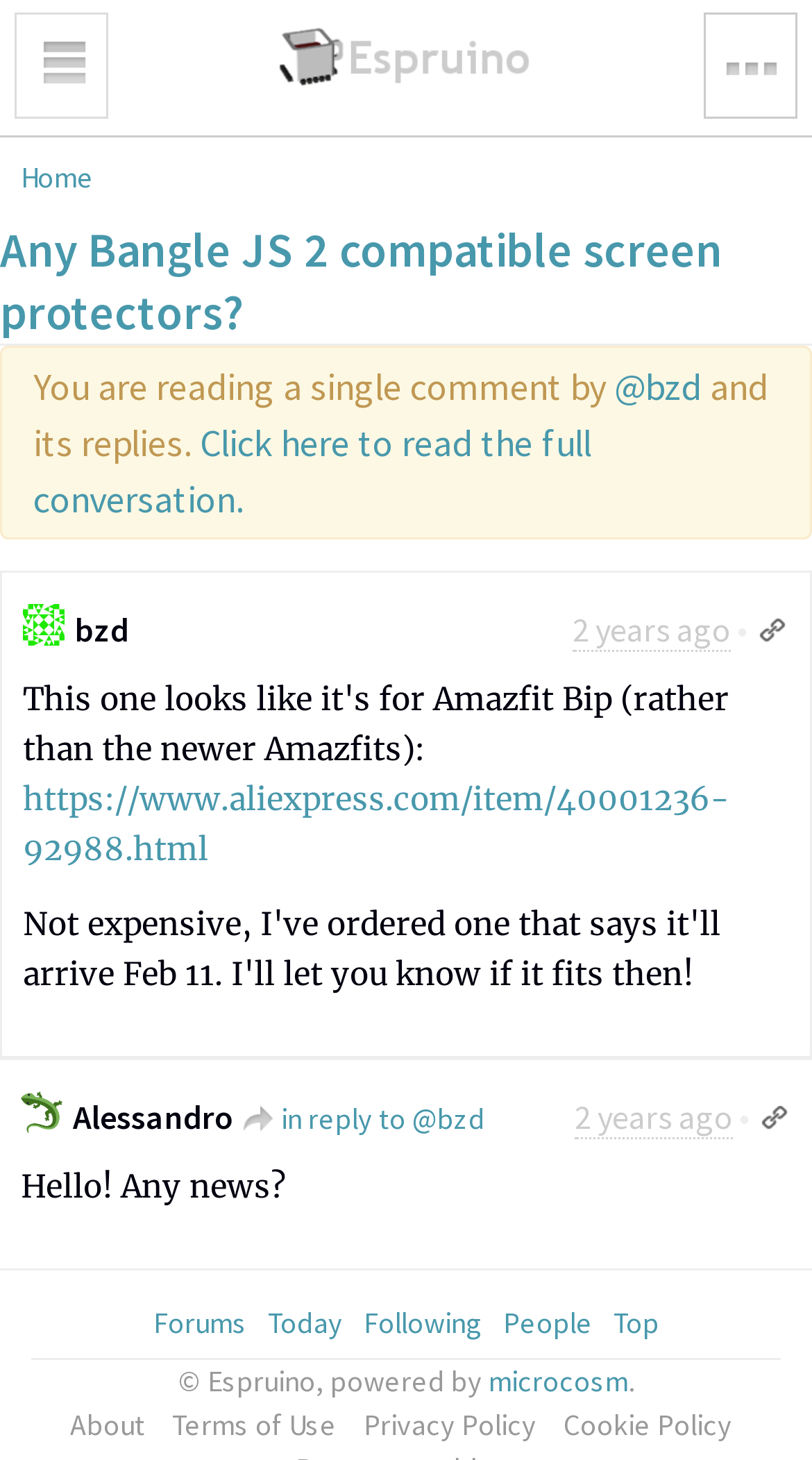Can you pinpoint the bounding box coordinates for the clickable element required for this instruction: "Click the Toggle navigation button"? The coordinates should be four float numbers between 0 and 1, i.e., [left, top, right, bottom].

[0.018, 0.009, 0.133, 0.081]